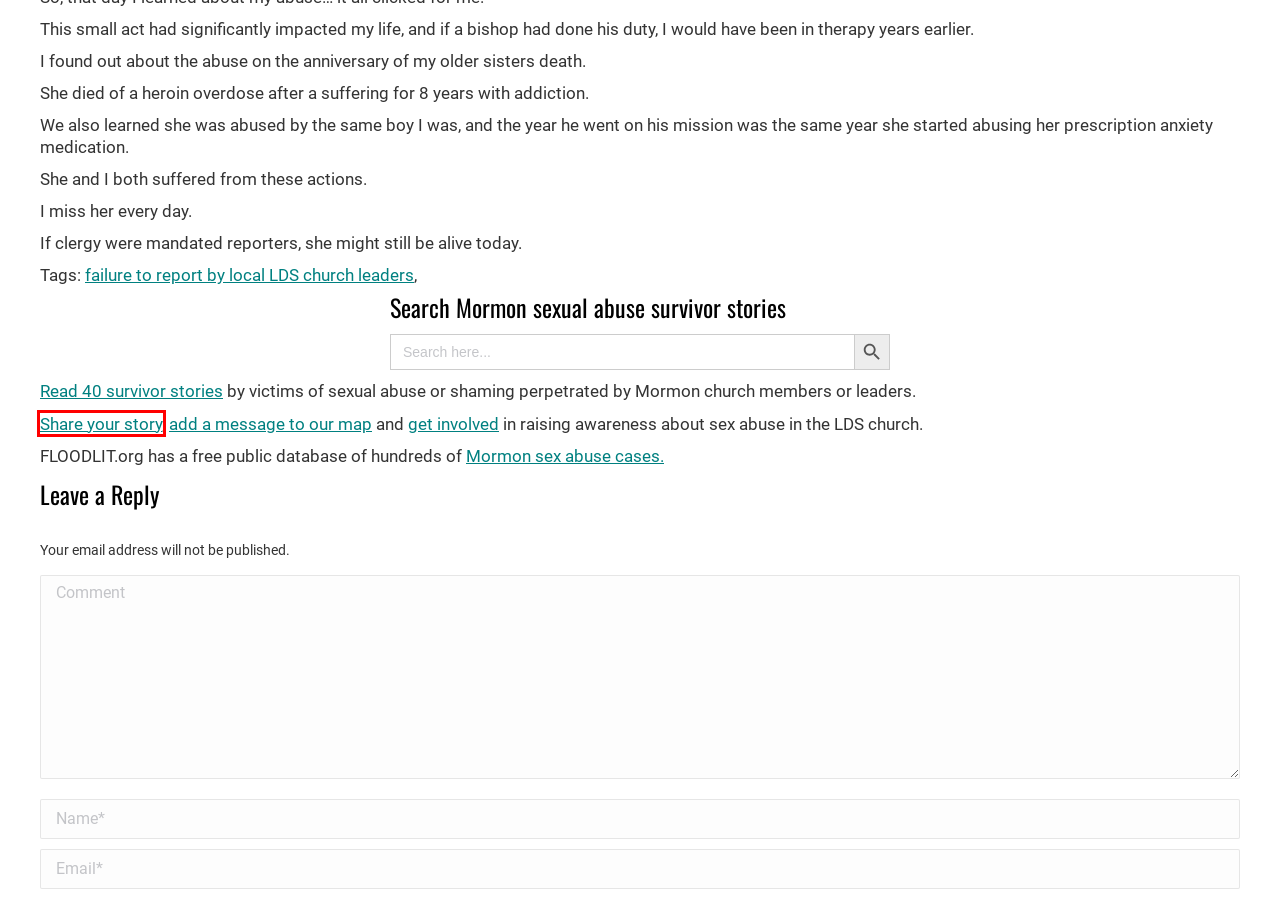You are given a screenshot of a webpage with a red bounding box around an element. Choose the most fitting webpage description for the page that appears after clicking the element within the red bounding box. Here are the candidates:
A. Contact - FLOODLIT
B. Privacy Policy - FLOODLIT
C. Story tag: failure to report by local LDS church leaders - FLOODLIT
D. FLOODLIT - Mormon sexual abuse database
E. Donate to FLOODLIT.org - FLOODLIT
F. Shine Your Light
G. Share Your Story - FLOODLIT
H. Get Involved - FLOODLIT

G